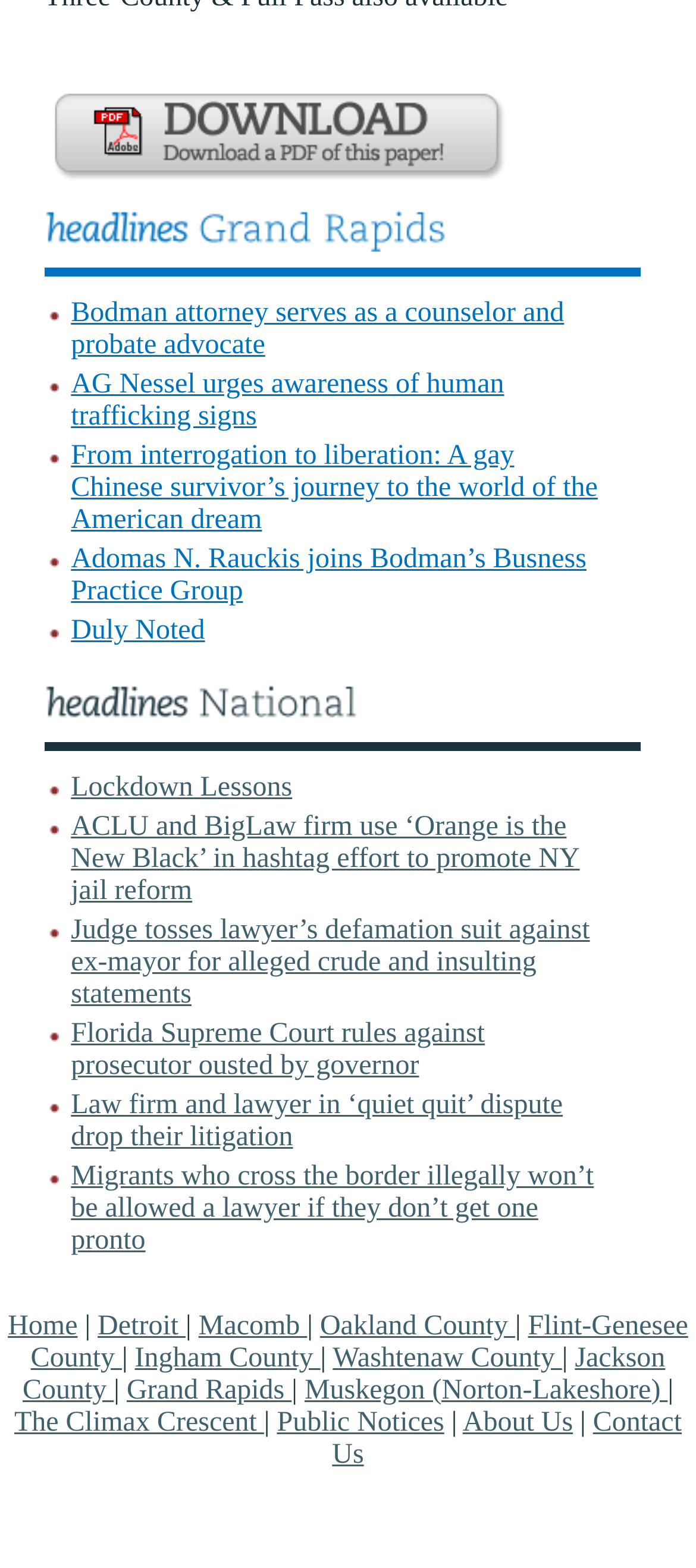Examine the image and give a thorough answer to the following question:
What is the last link in the navigation menu?

The last link in the navigation menu is 'Contact Us' which is indicated by the link element with a bounding box of [0.477, 0.897, 0.979, 0.937].